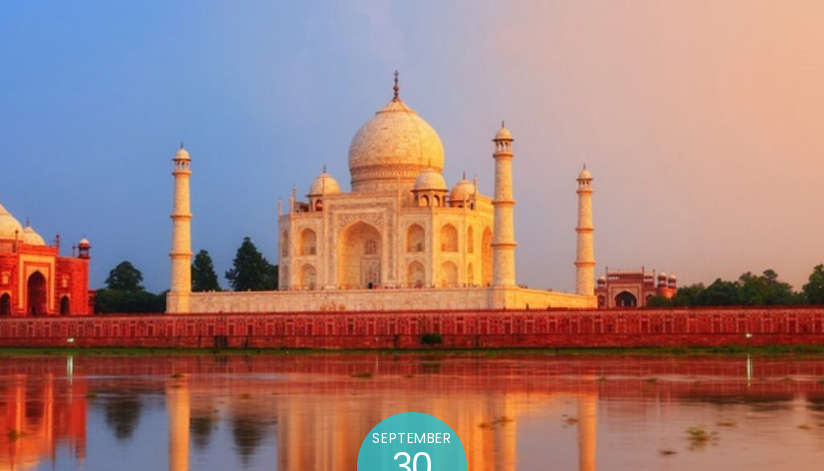Please provide a brief answer to the question using only one word or phrase: 
What is the material of the Taj Mahal structure?

White marble